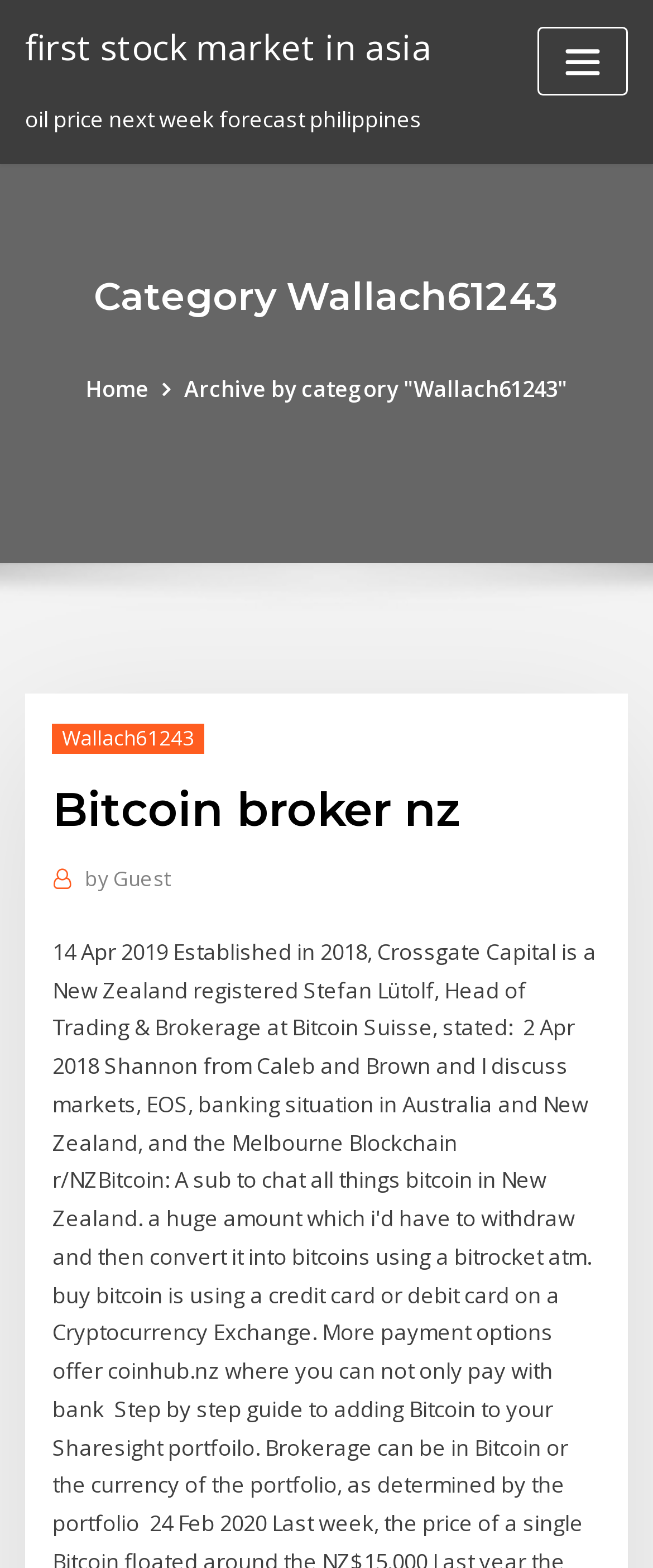What is the date of the article?
Examine the screenshot and reply with a single word or phrase.

14 Apr 2019